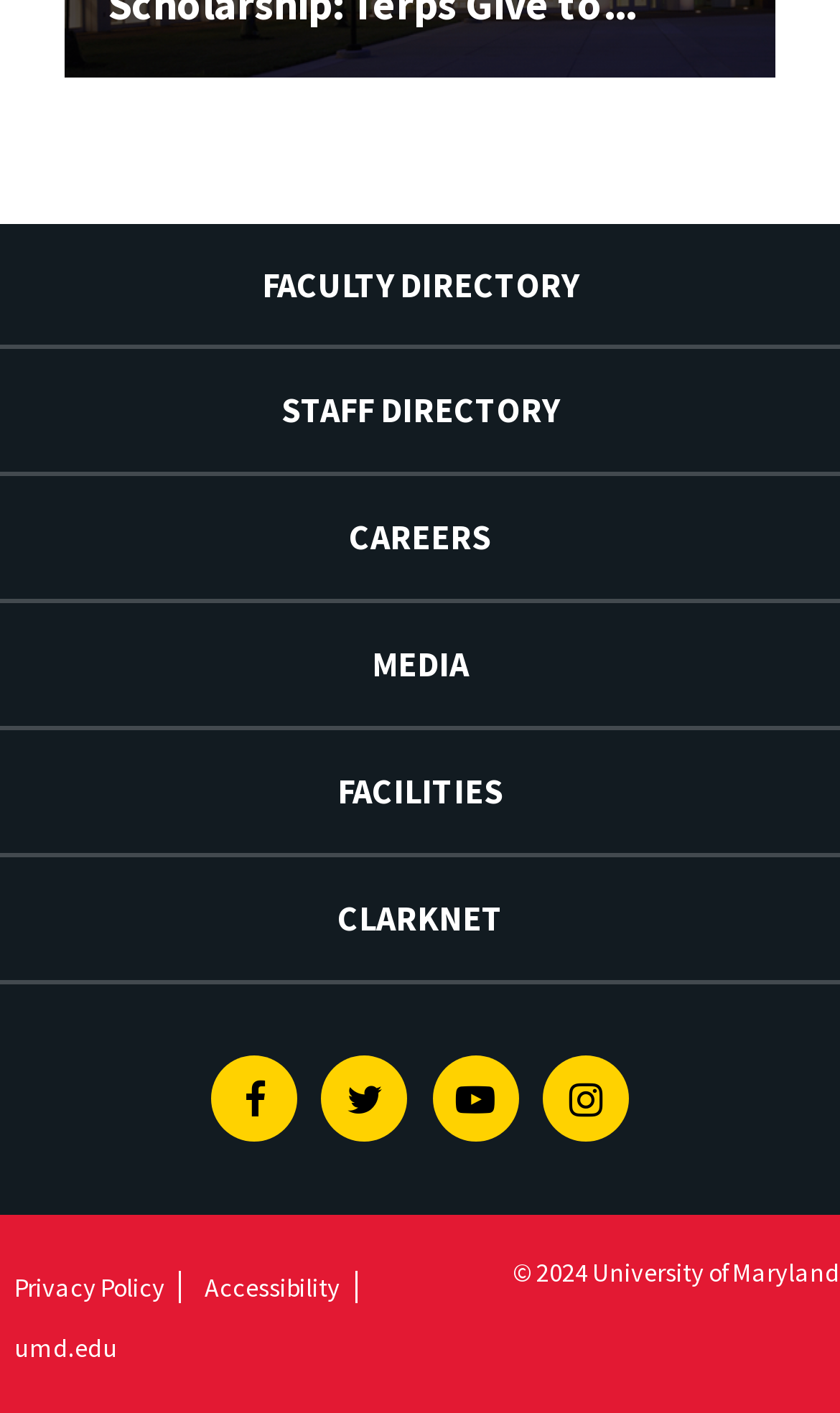Please specify the coordinates of the bounding box for the element that should be clicked to carry out this instruction: "Visit Careers page". The coordinates must be four float numbers between 0 and 1, formatted as [left, top, right, bottom].

[0.0, 0.337, 1.0, 0.424]